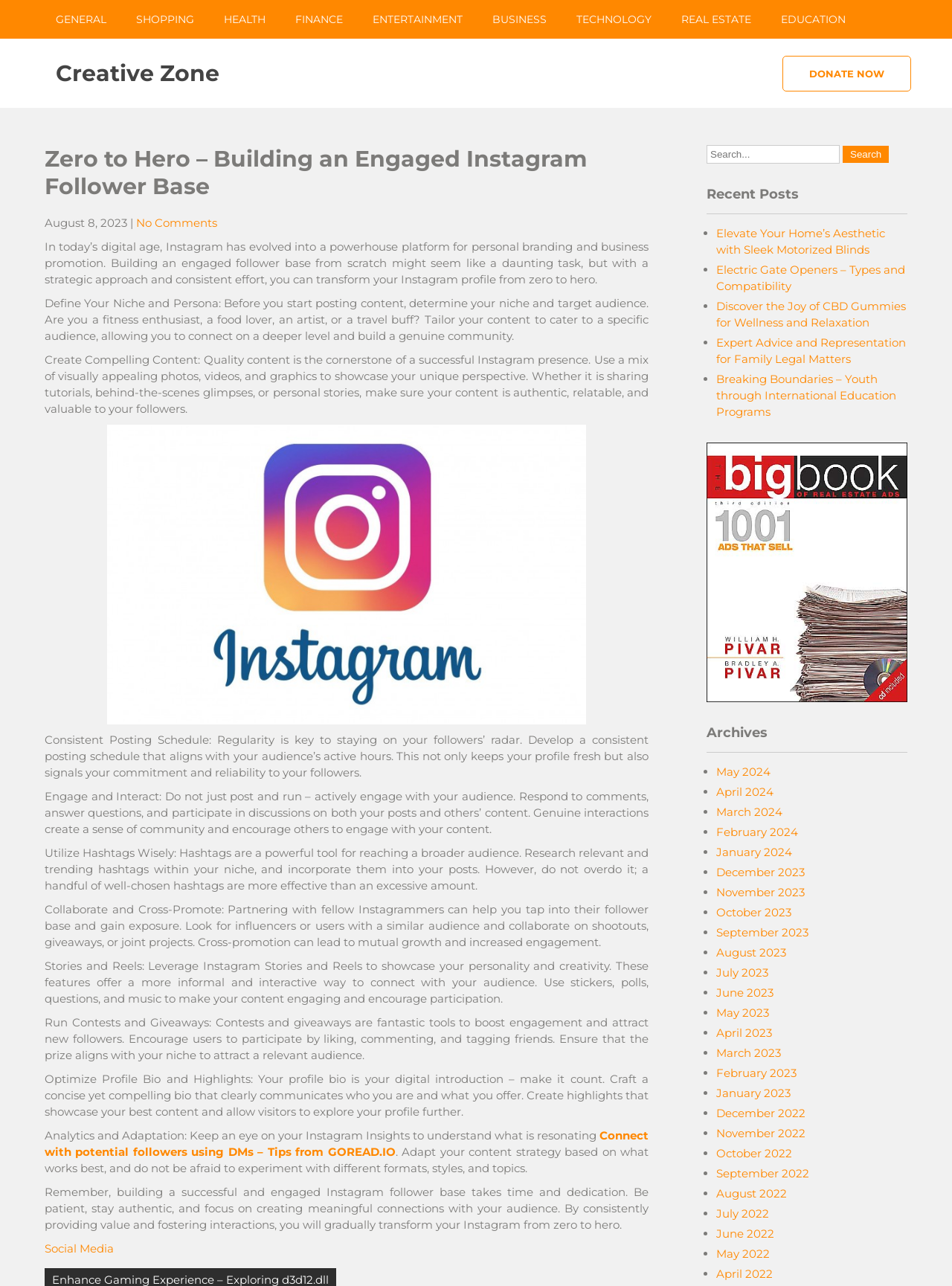Locate the bounding box coordinates of the element that should be clicked to fulfill the instruction: "Explore the 'Recent Posts' section".

[0.742, 0.145, 0.953, 0.167]